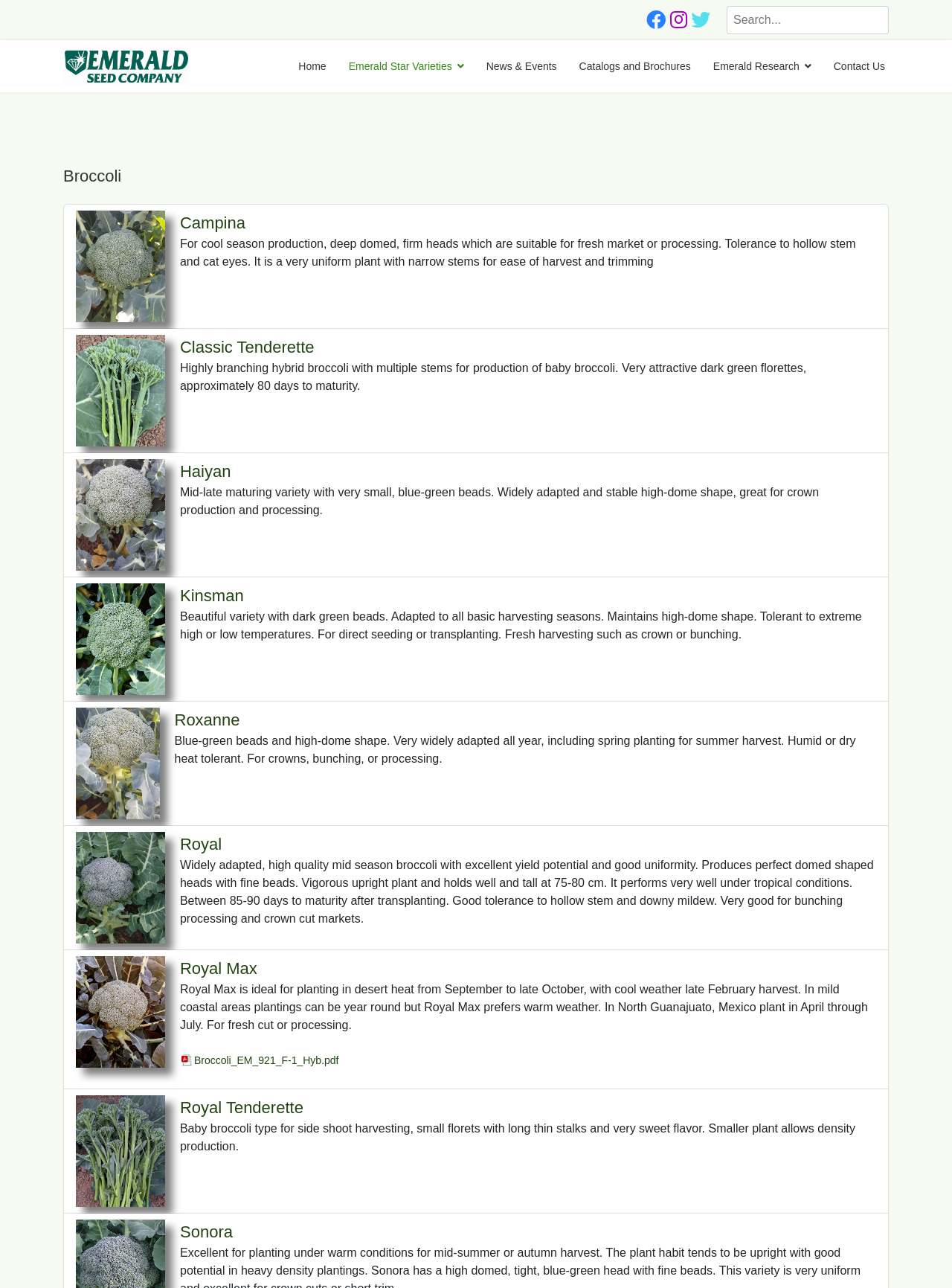Based on the image, give a detailed response to the question: What is the file format of the downloadable document for 'Royal Max' broccoli?

I found the link with the text 'pdf Broccoli_EM_921_F-1_Hyb.pdf' and noticed that the file extension is '.pdf', which indicates that the downloadable document is in PDF format.